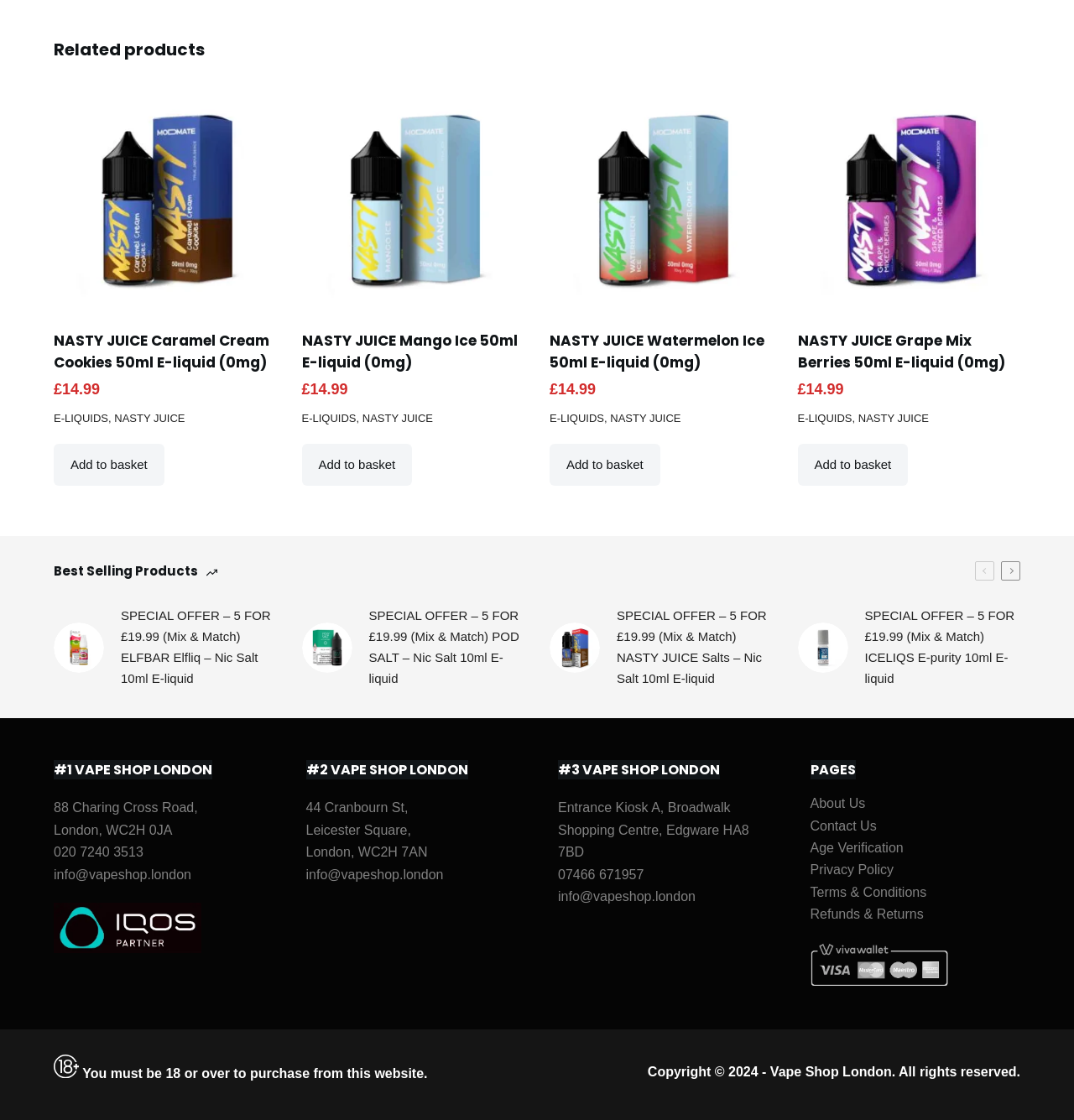Find the bounding box coordinates for the area you need to click to carry out the instruction: "Add 'NASTY JUICE Caramel Cream Cookies 50ml E-liquid (0mg)' to your basket". The coordinates should be four float numbers between 0 and 1, indicated as [left, top, right, bottom].

[0.05, 0.397, 0.153, 0.434]